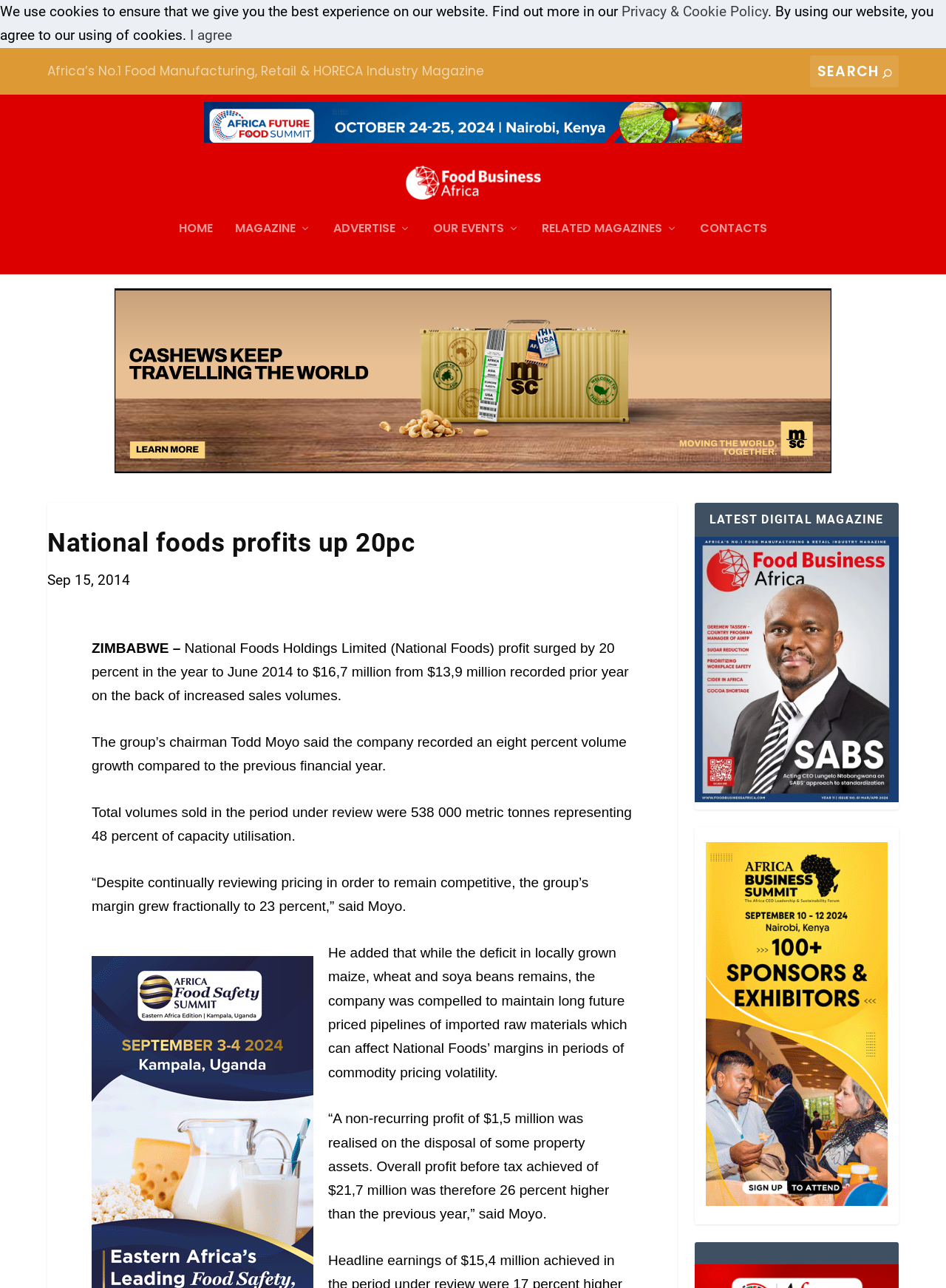Respond with a single word or short phrase to the following question: 
Who is the chairman of National Foods?

Todd Moyo